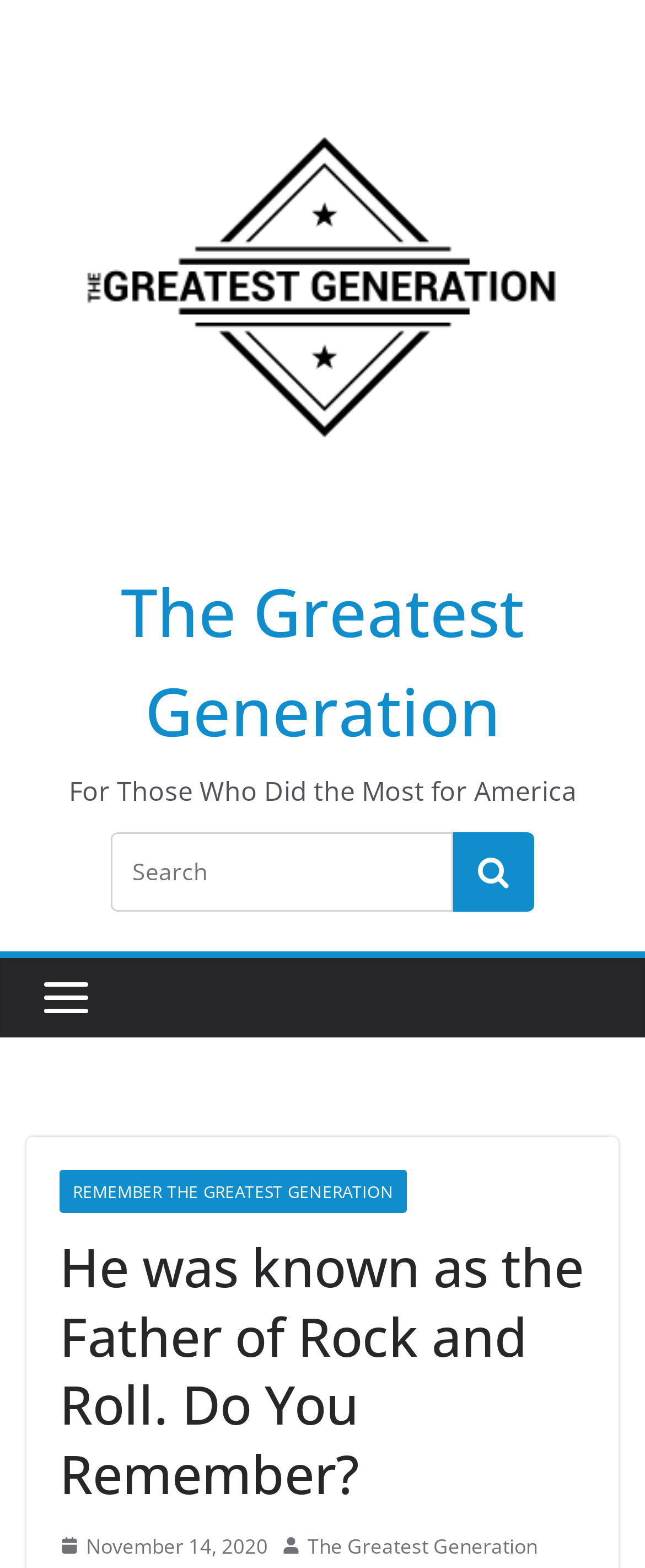Answer the question using only a single word or phrase: 
How many images are there on the webpage?

4